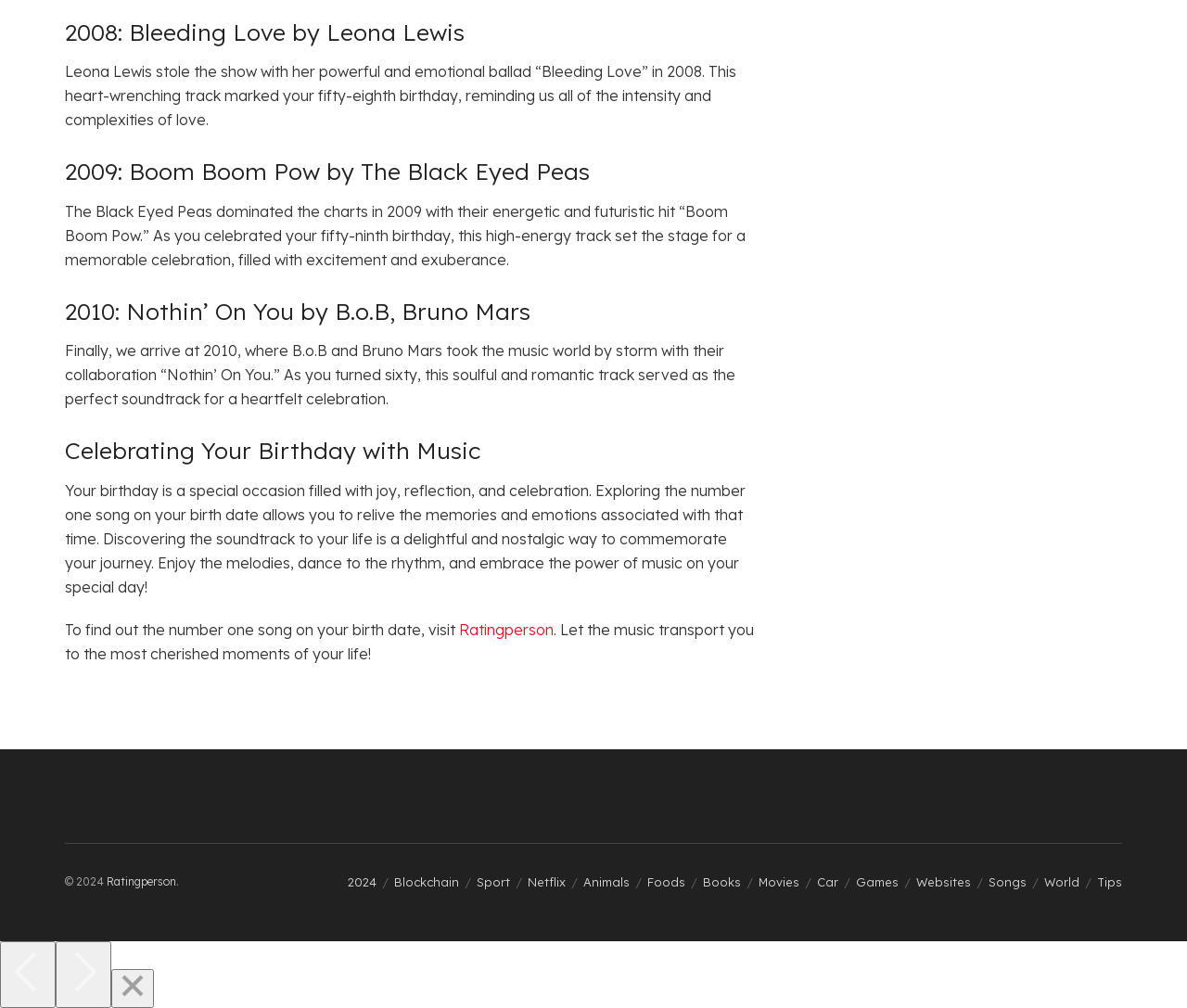Please identify the coordinates of the bounding box for the clickable region that will accomplish this instruction: "Click on the link to find out the number one song on your birth date".

[0.387, 0.615, 0.466, 0.633]